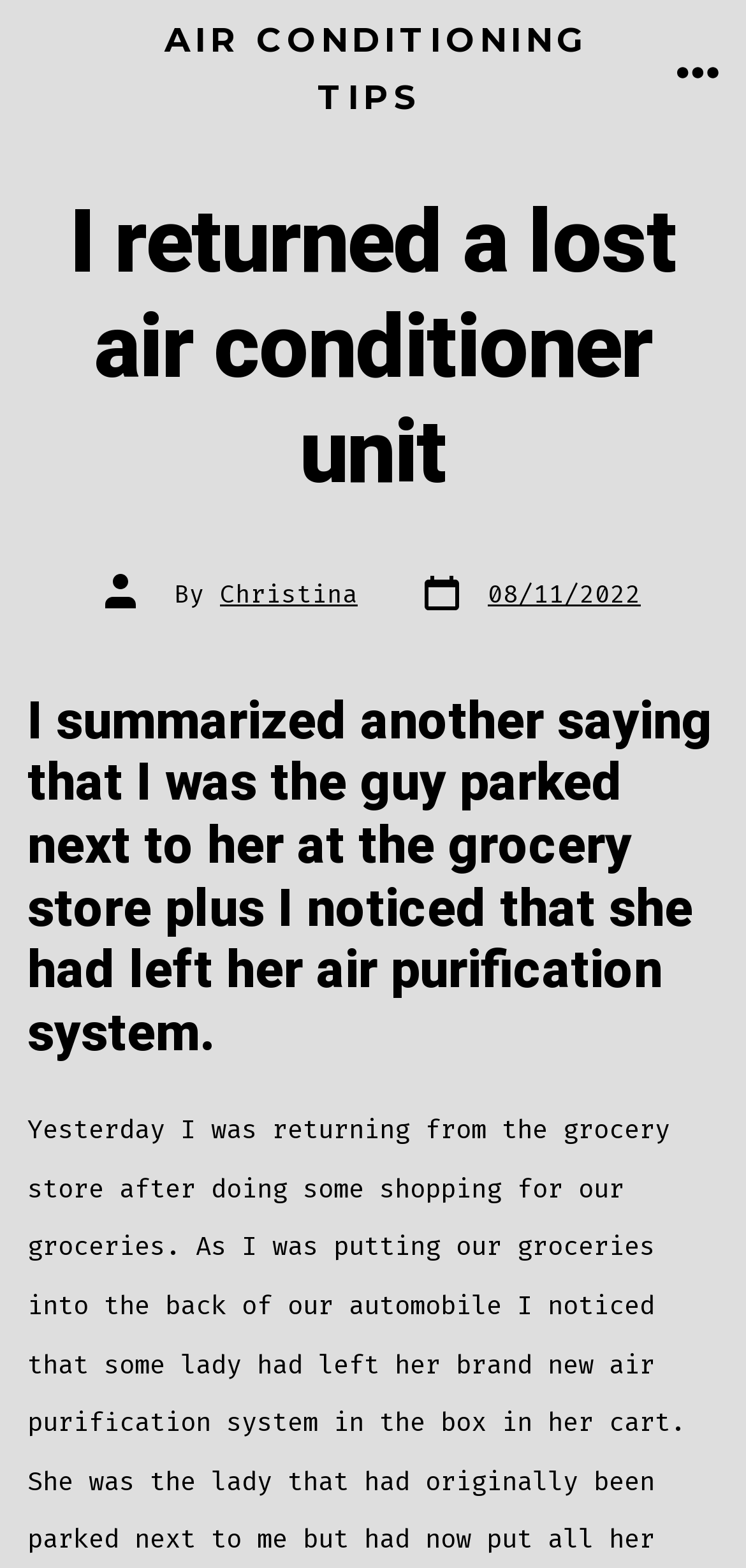Can you extract the headline from the webpage for me?

I returned a lost air conditioner unit